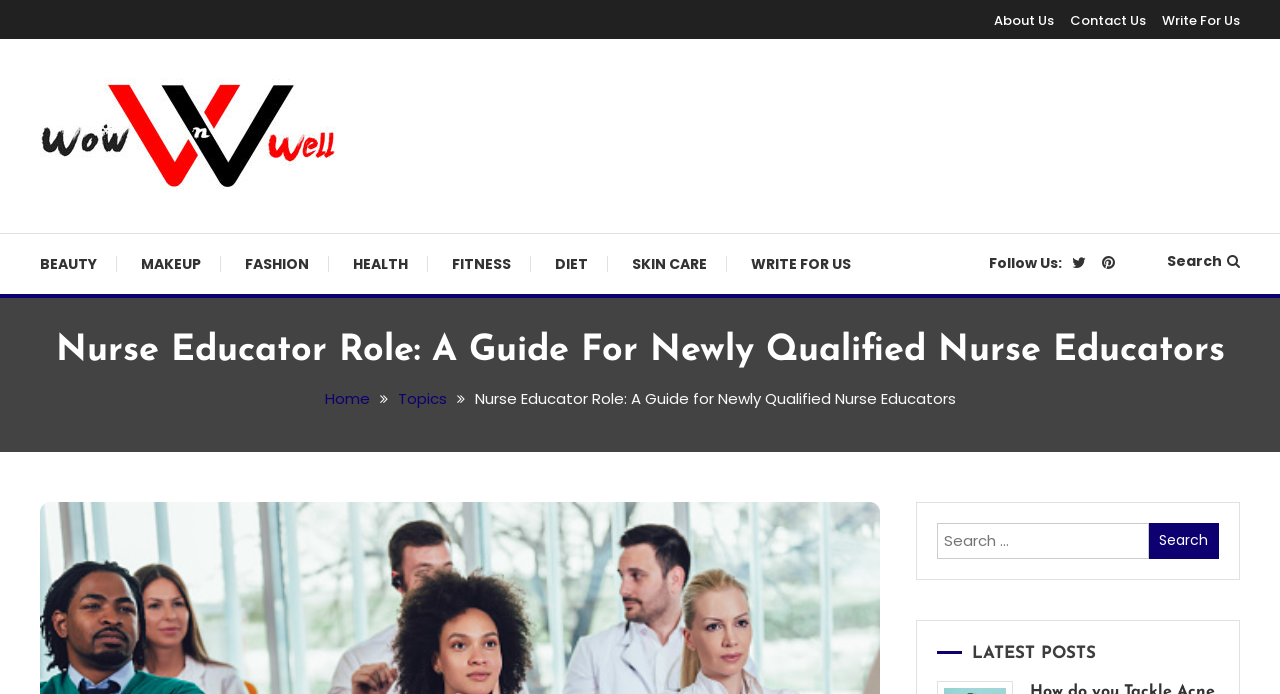Determine the bounding box coordinates of the clickable area required to perform the following instruction: "Search for something". The coordinates should be represented as four float numbers between 0 and 1: [left, top, right, bottom].

[0.732, 0.754, 0.897, 0.805]